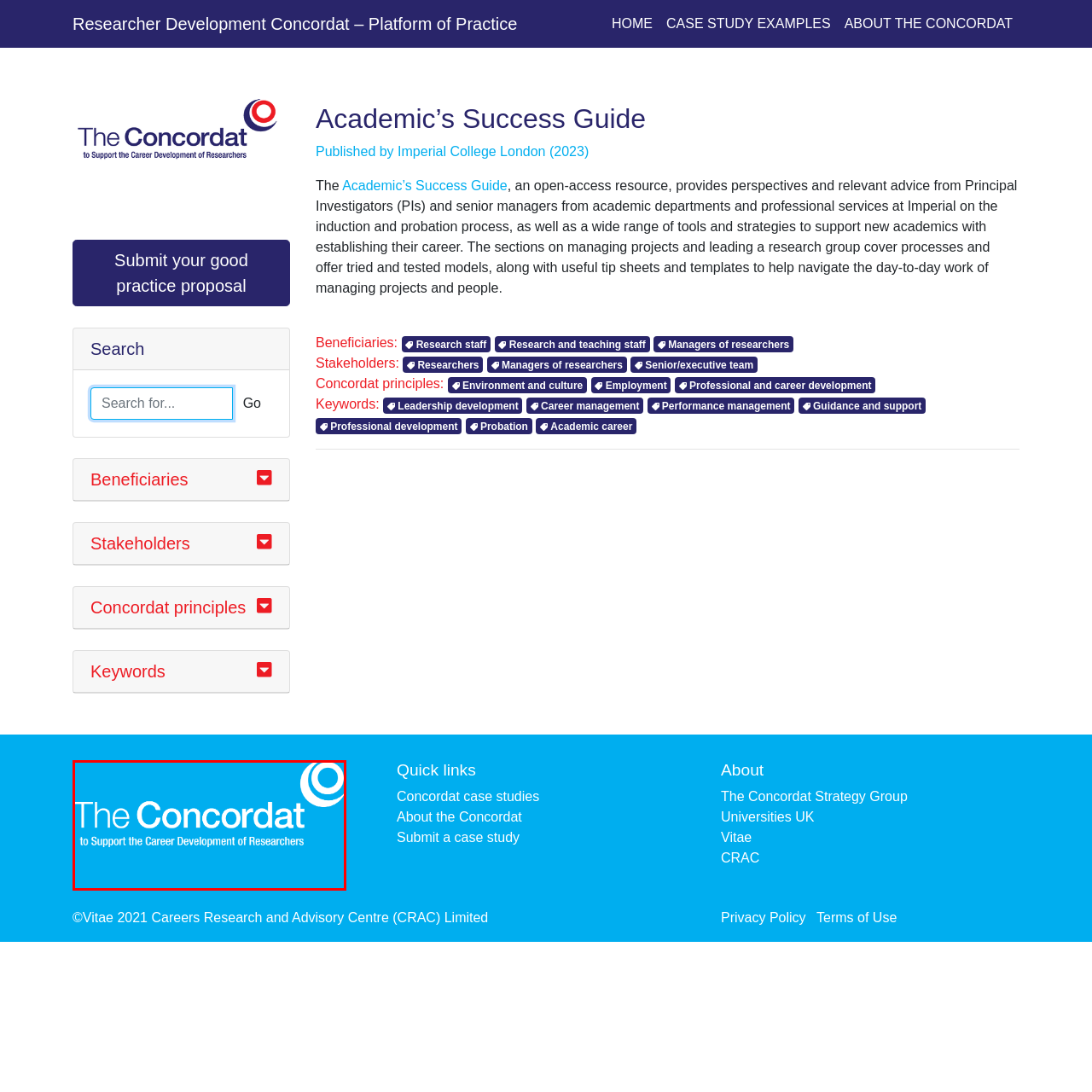What is written in bold lettering?
Look at the image framed by the red bounding box and provide an in-depth response.

According to the caption, the text 'The Concordat' is written in bold, prominent lettering above the tagline, which suggests that it is the main title or name of the organization.